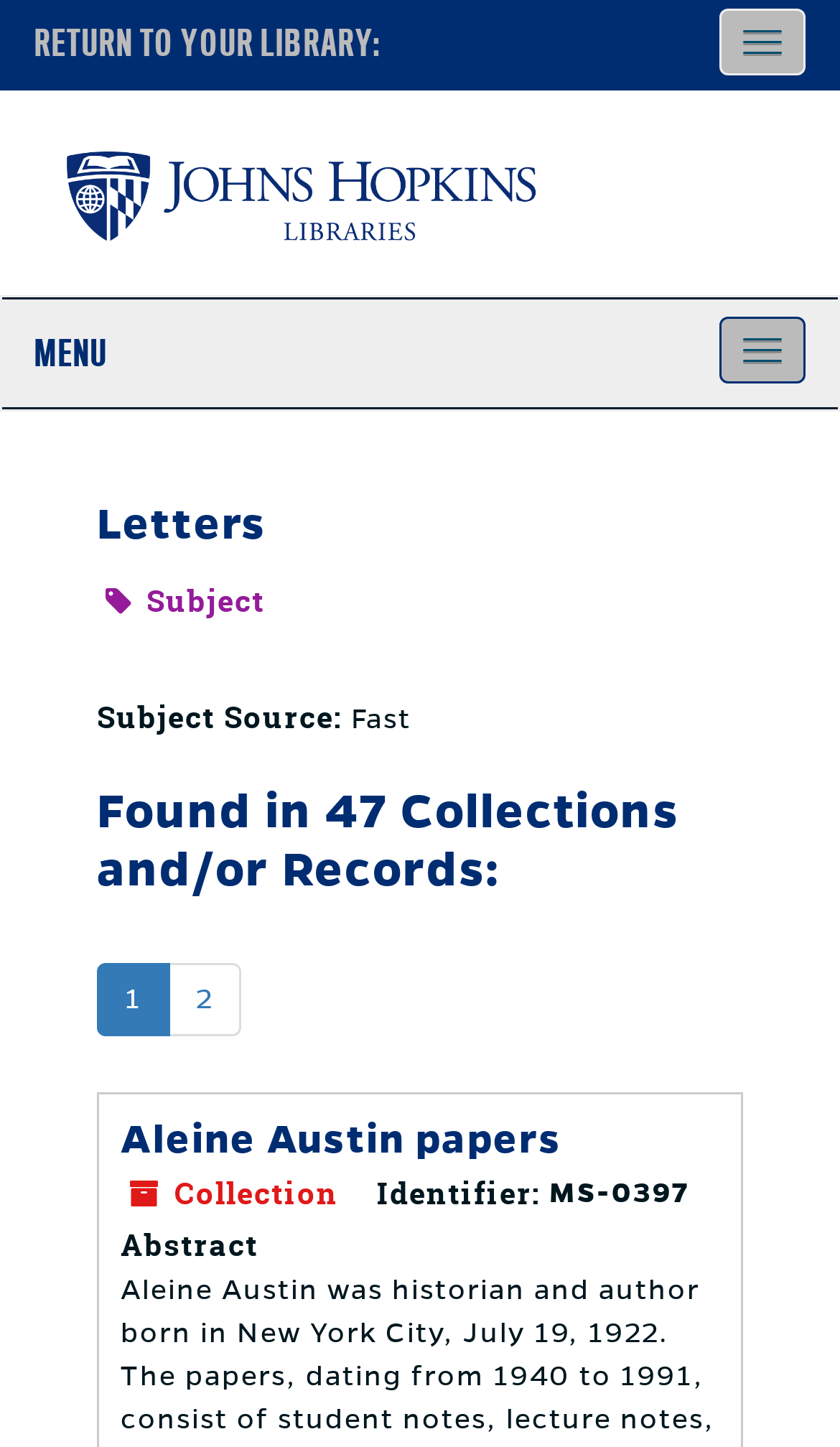Please give a one-word or short phrase response to the following question: 
What is the identifier of the Aleine Austin papers?

MS-0397